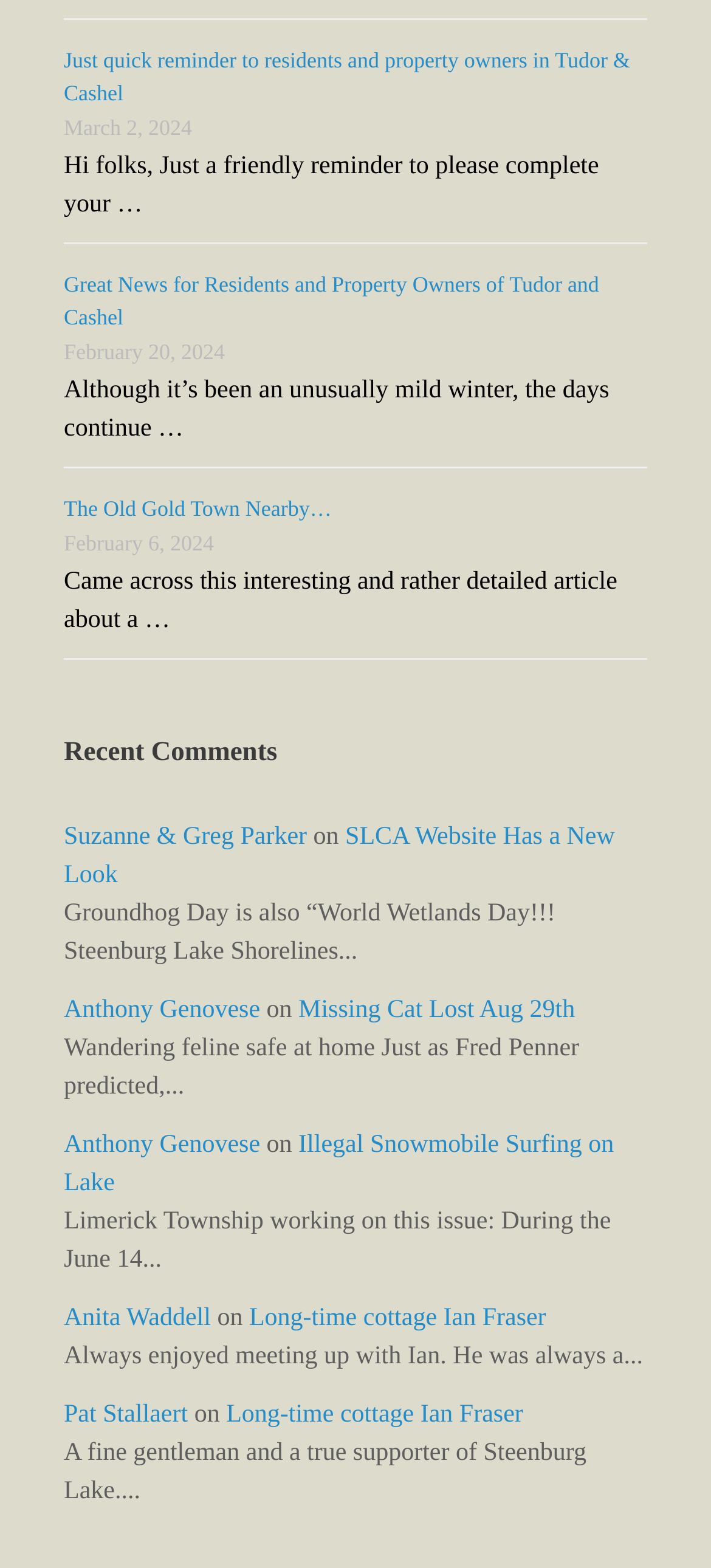Respond to the question below with a concise word or phrase:
How many comments are listed under 'Recent Comments'?

7